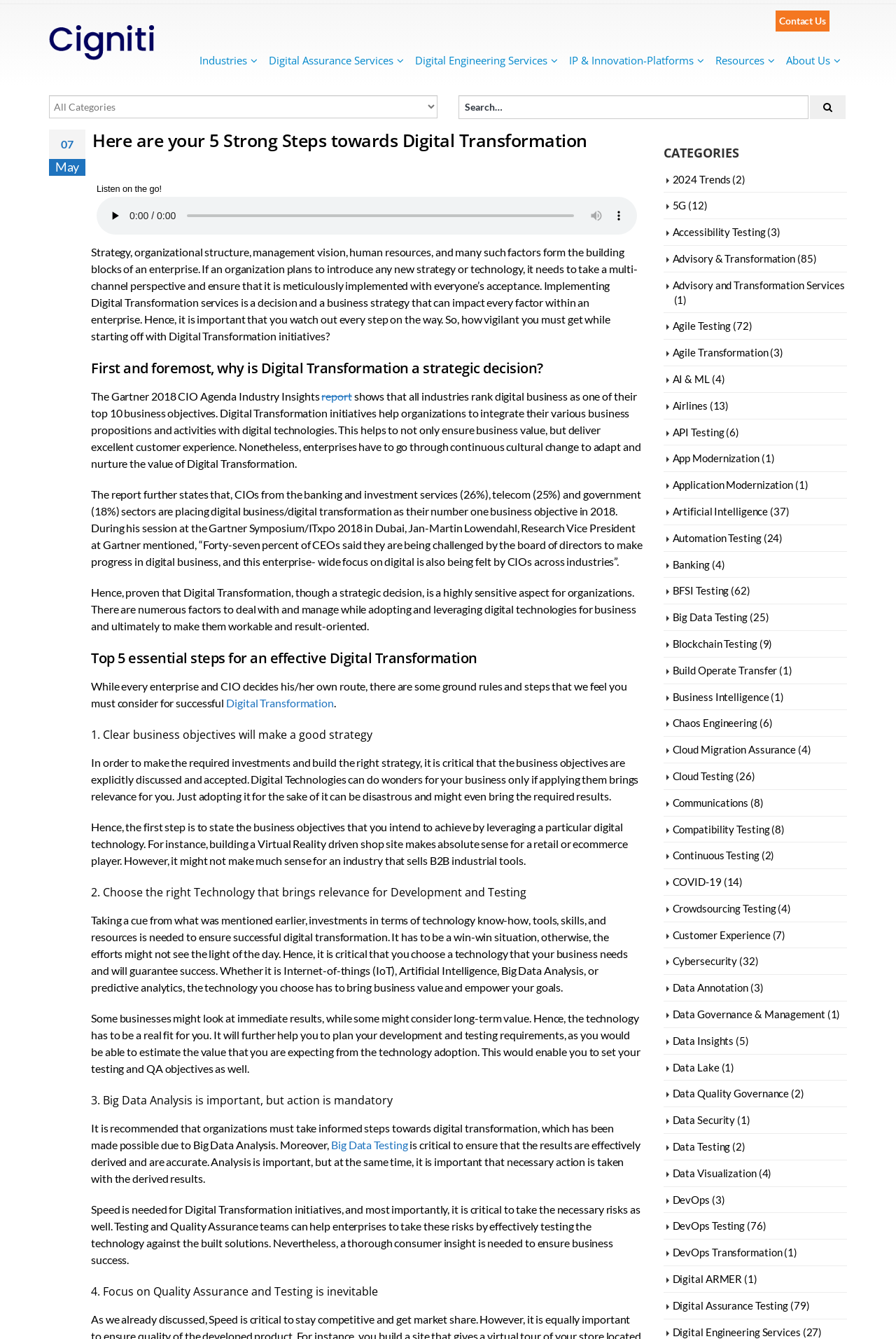What is the role of Quality Assurance and Testing teams in Digital Transformation?
Please elaborate on the answer to the question with detailed information.

The webpage suggests that Quality Assurance and Testing teams can help enterprises to take necessary risks in Digital Transformation initiatives by effectively testing the technology against the built solutions, ensuring business success.